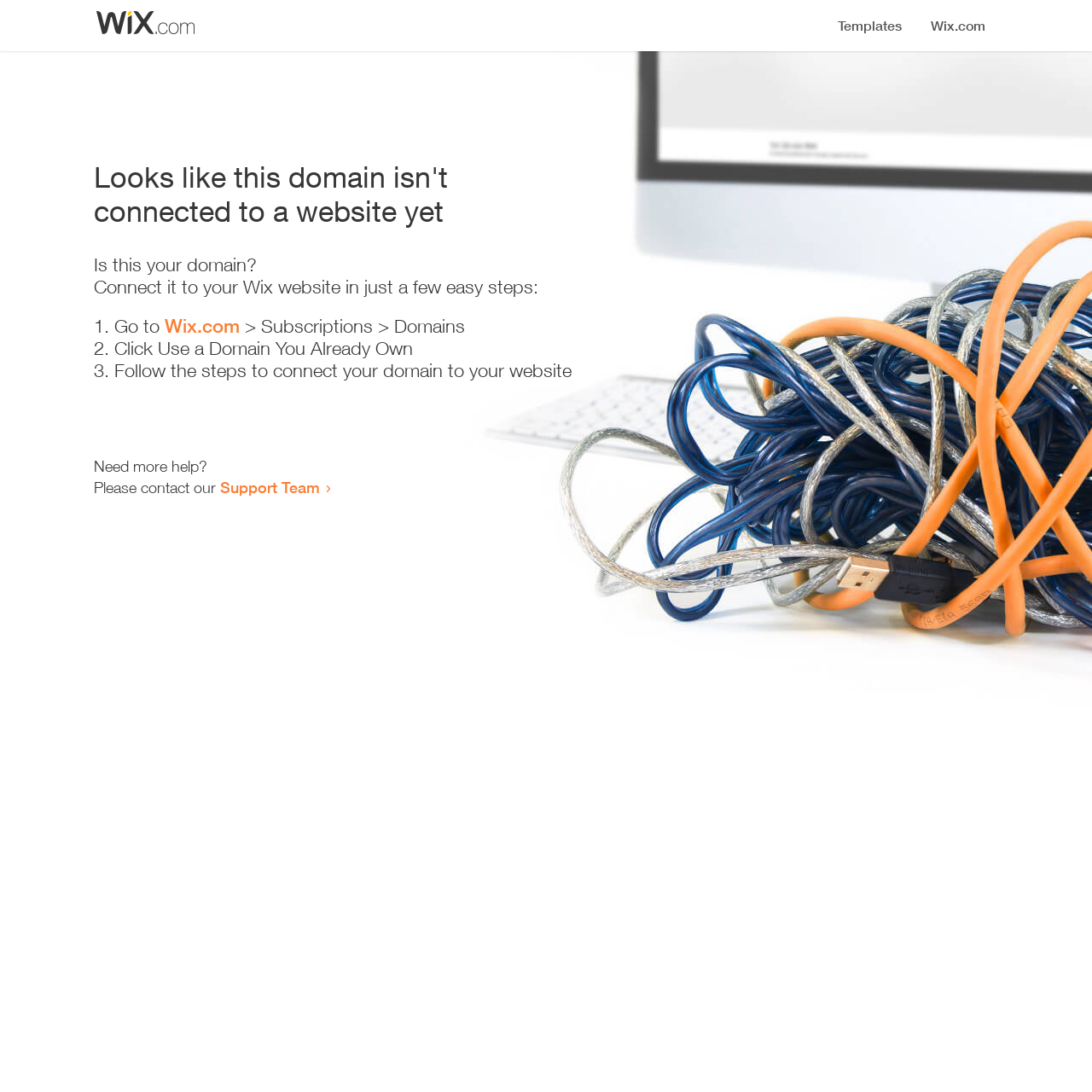How many steps are required to connect the domain?
Please provide a comprehensive answer based on the contents of the image.

The webpage provides a list of steps to connect the domain, which includes 3 list markers ('1.', '2.', '3.') indicating 3 steps.